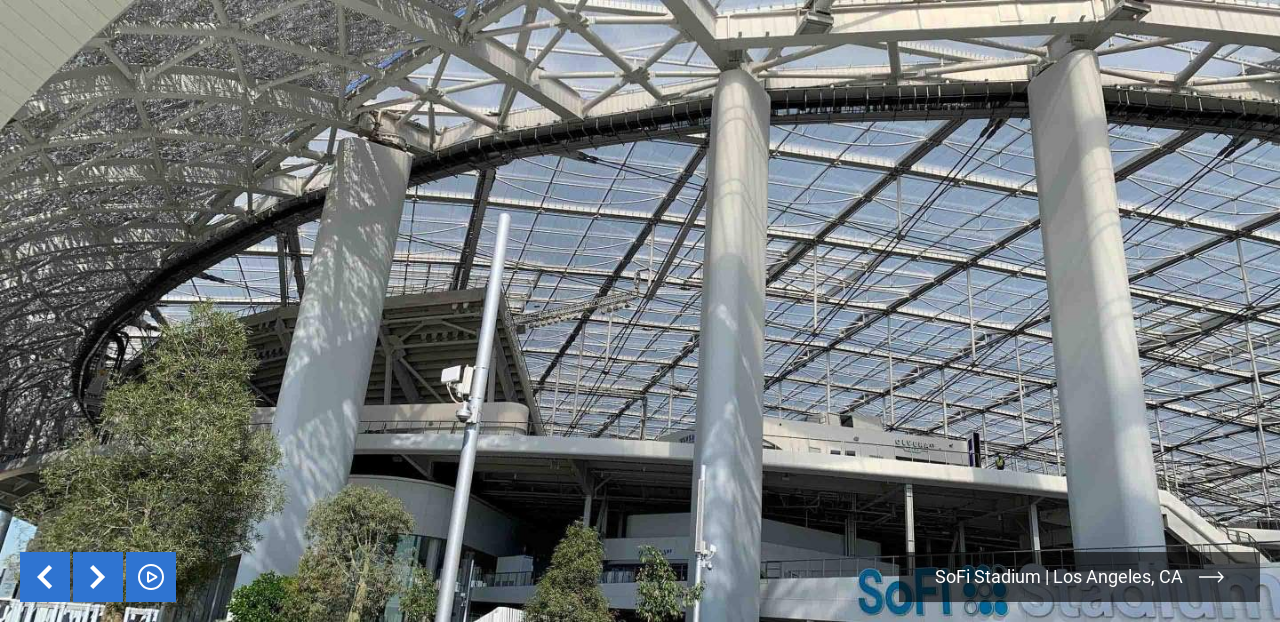Generate an elaborate caption for the image.

The image showcases the stunning architecture of SoFi Stadium in Los Angeles, California. The view captures the impressive, modern design of the stadium’s roof, featuring a unique lattice structure that allows for ample natural light to filter through. In the foreground, vibrant greenery can be seen, contrasting beautifully with the sleek, contemporary materials of the stadium. To the right, there is a clear view of the stadium's name, "SoFi Stadium," prominently displayed, signifying its identity as a premier venue for sports and entertainment events. The overall atmosphere conveys a sense of innovation and community engagement, encapsulating the stadium’s role as a key landmark in the area.